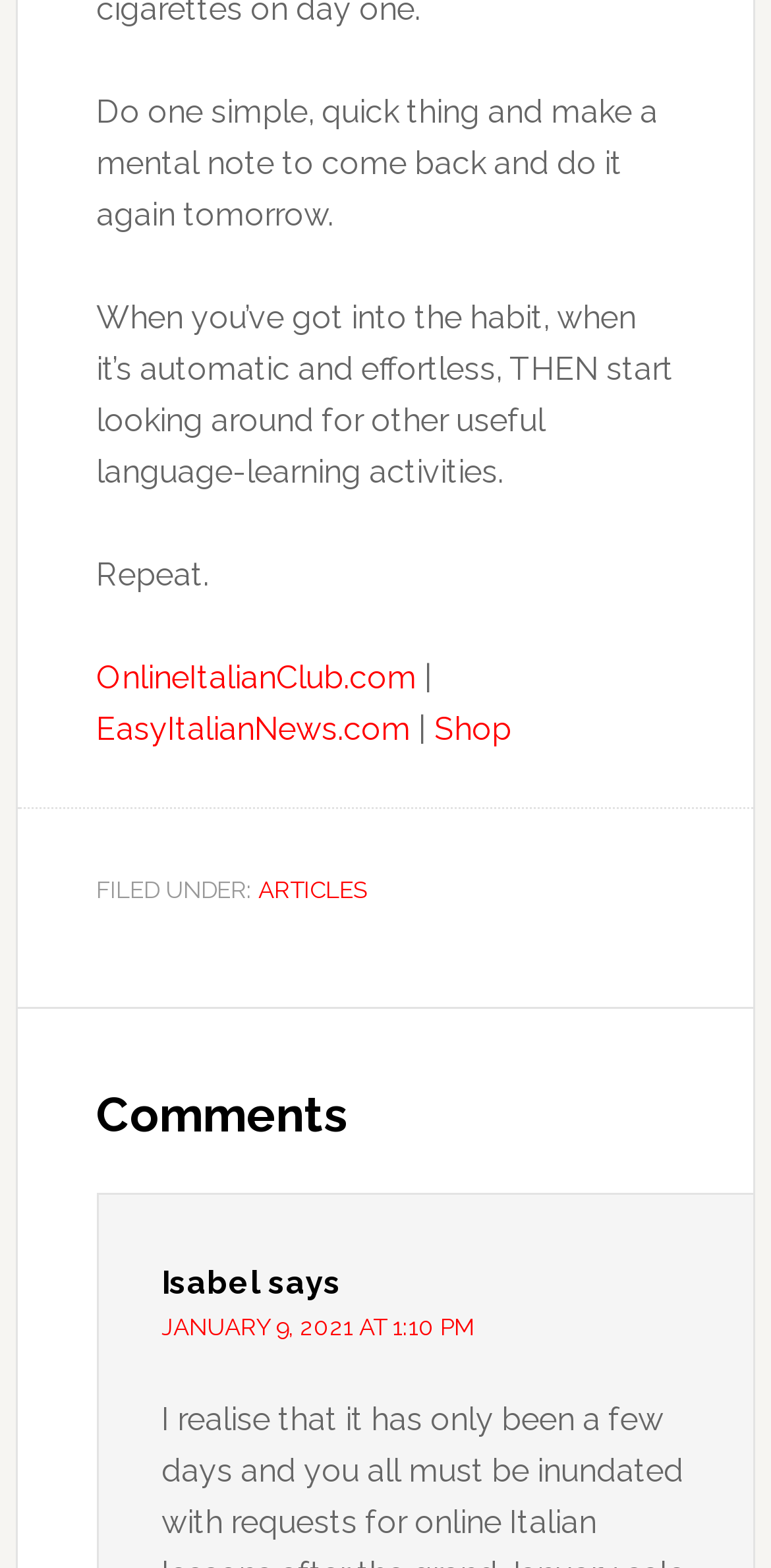Provide a brief response to the question below using a single word or phrase: 
What is the date of the comment?

JANUARY 9, 2021